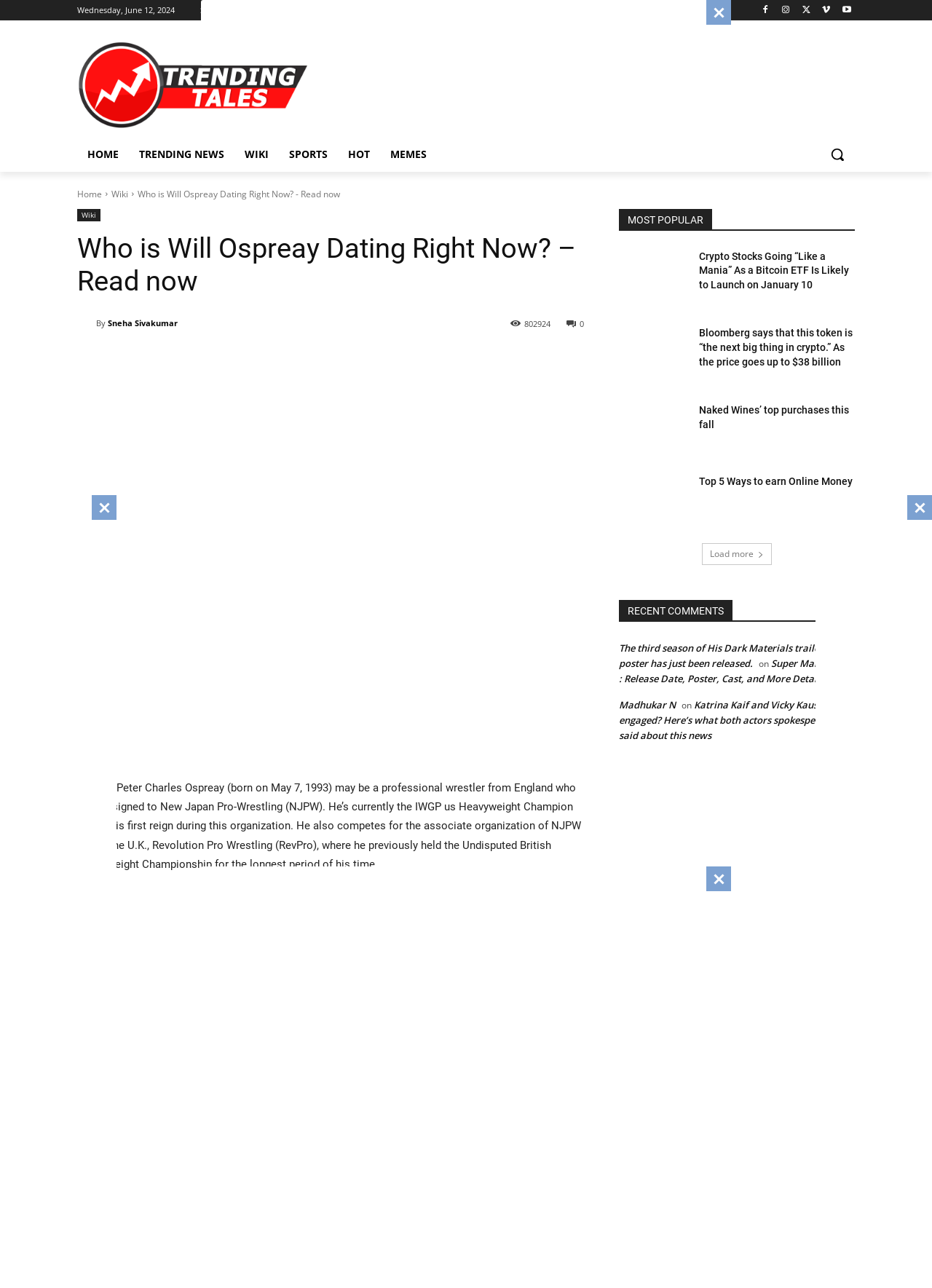What is the name of the organization where Will Ospreay competes?
We need a detailed and meticulous answer to the question.

According to the webpage content, Will Ospreay is currently signed to New Japan Pro-Wrestling (NJPW), which is a professional wrestling organization.